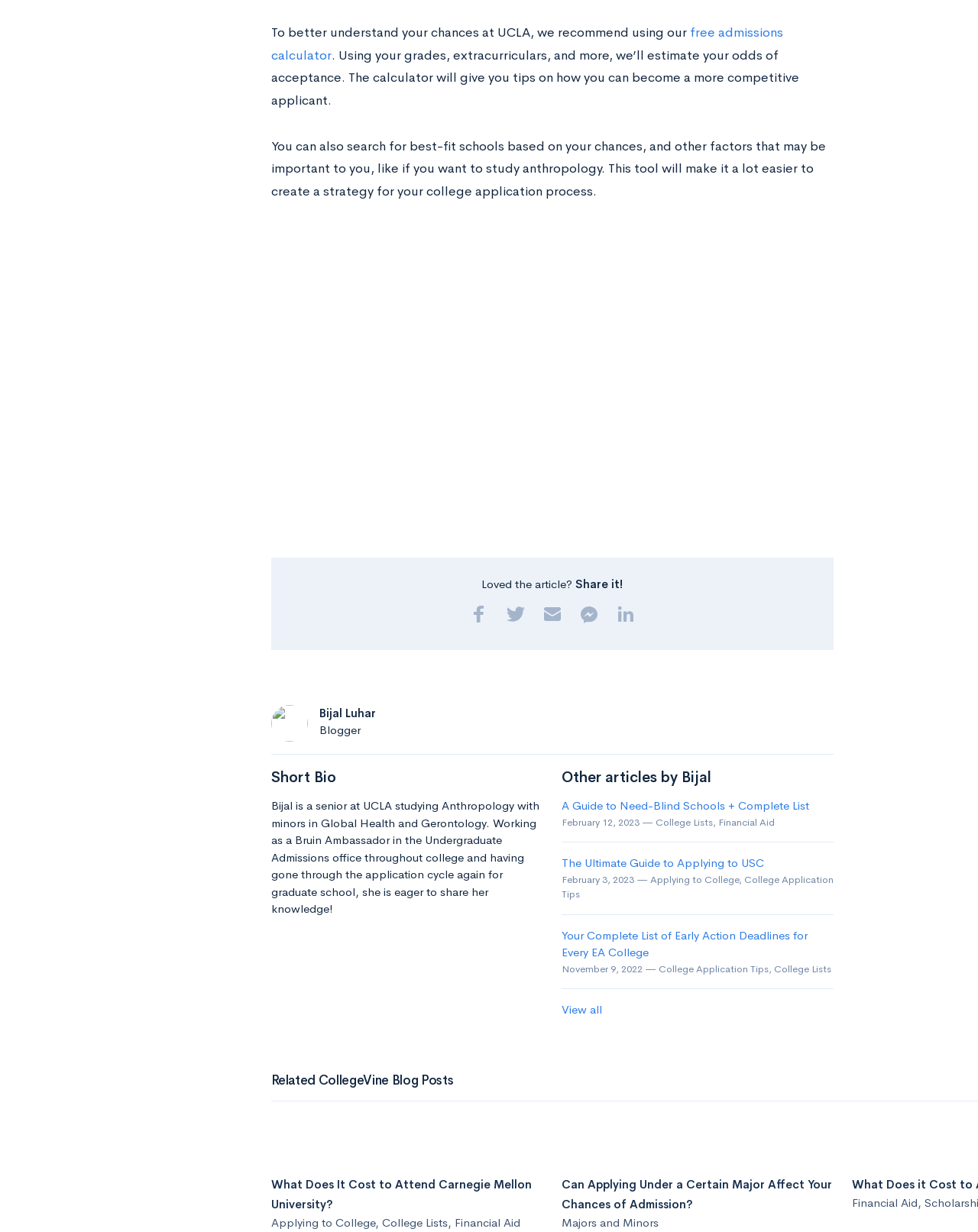Determine the bounding box coordinates in the format (top-left x, top-left y, bottom-right x, bottom-right y). Ensure all values are floating point numbers between 0 and 1. Identify the bounding box of the UI element described by: College Lists

[0.67, 0.662, 0.729, 0.673]